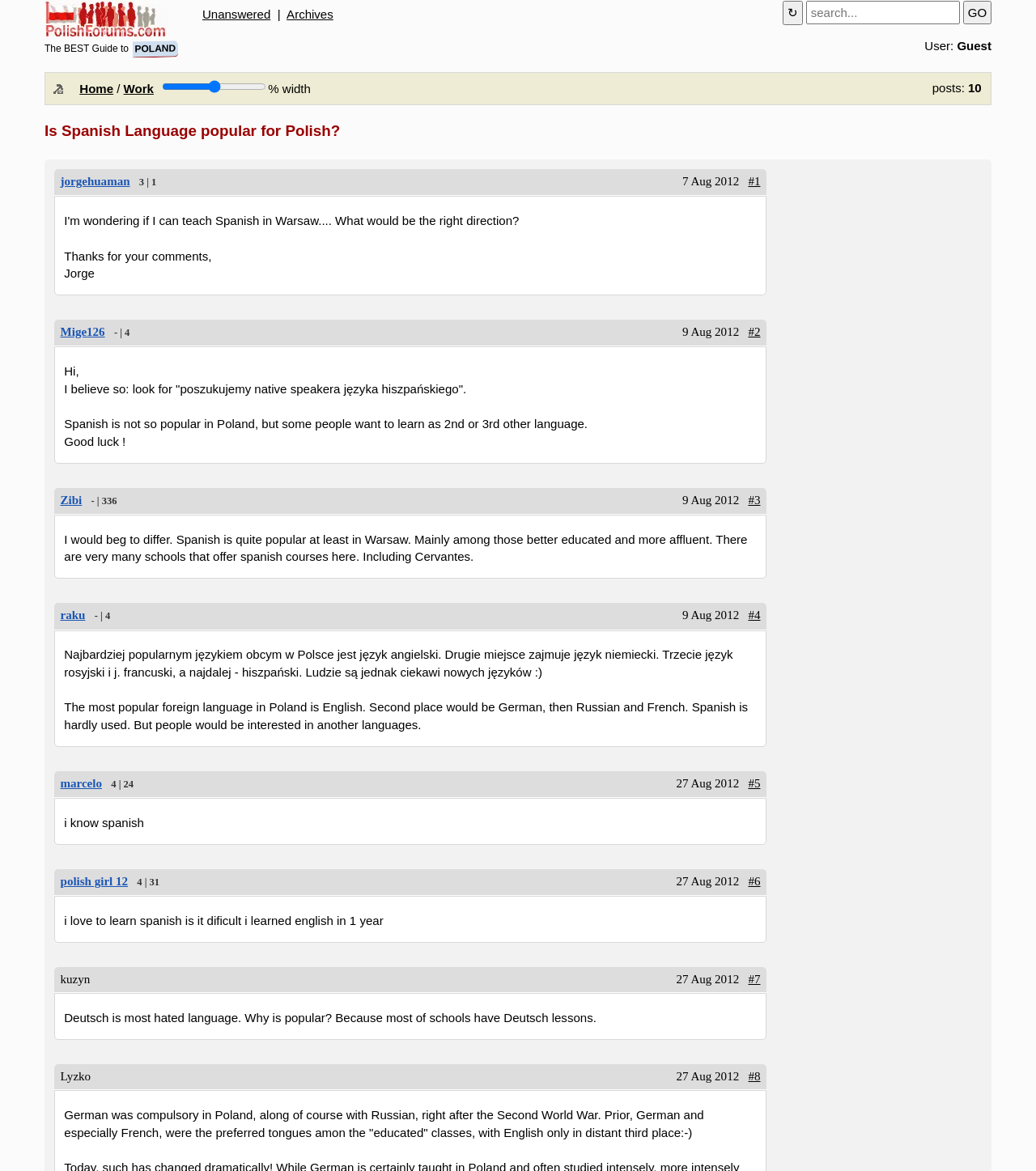Given the description "marcelo", determine the bounding box of the corresponding UI element.

[0.058, 0.663, 0.098, 0.675]